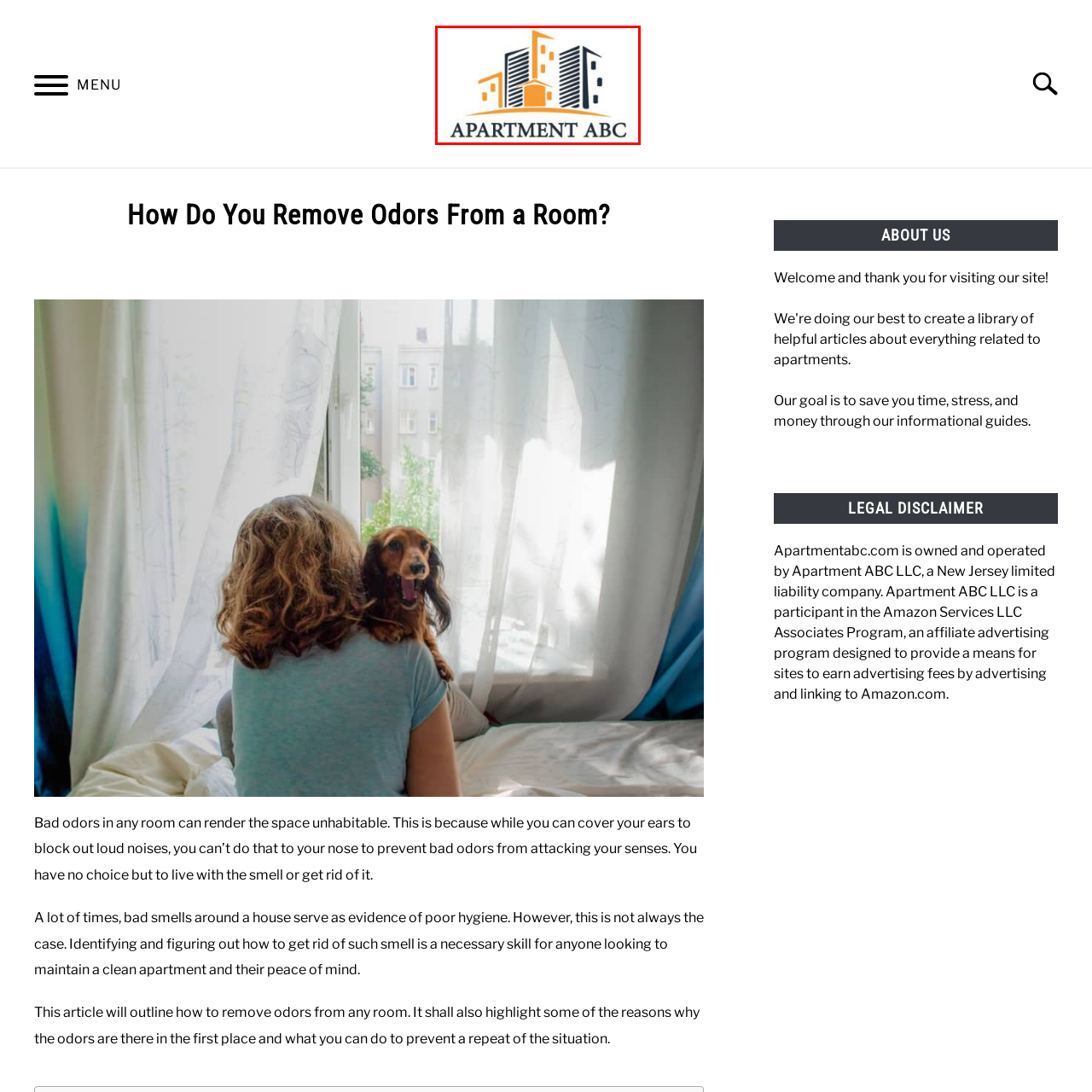What type of buildings are depicted in the logo?
Check the image encapsulated by the red bounding box and answer the question comprehensively.

The stylized depiction in the logo showcases both high-rise buildings and a single-family home, which suggests that the brand, Apartment ABC, caters to a diverse range of apartment dwellers.